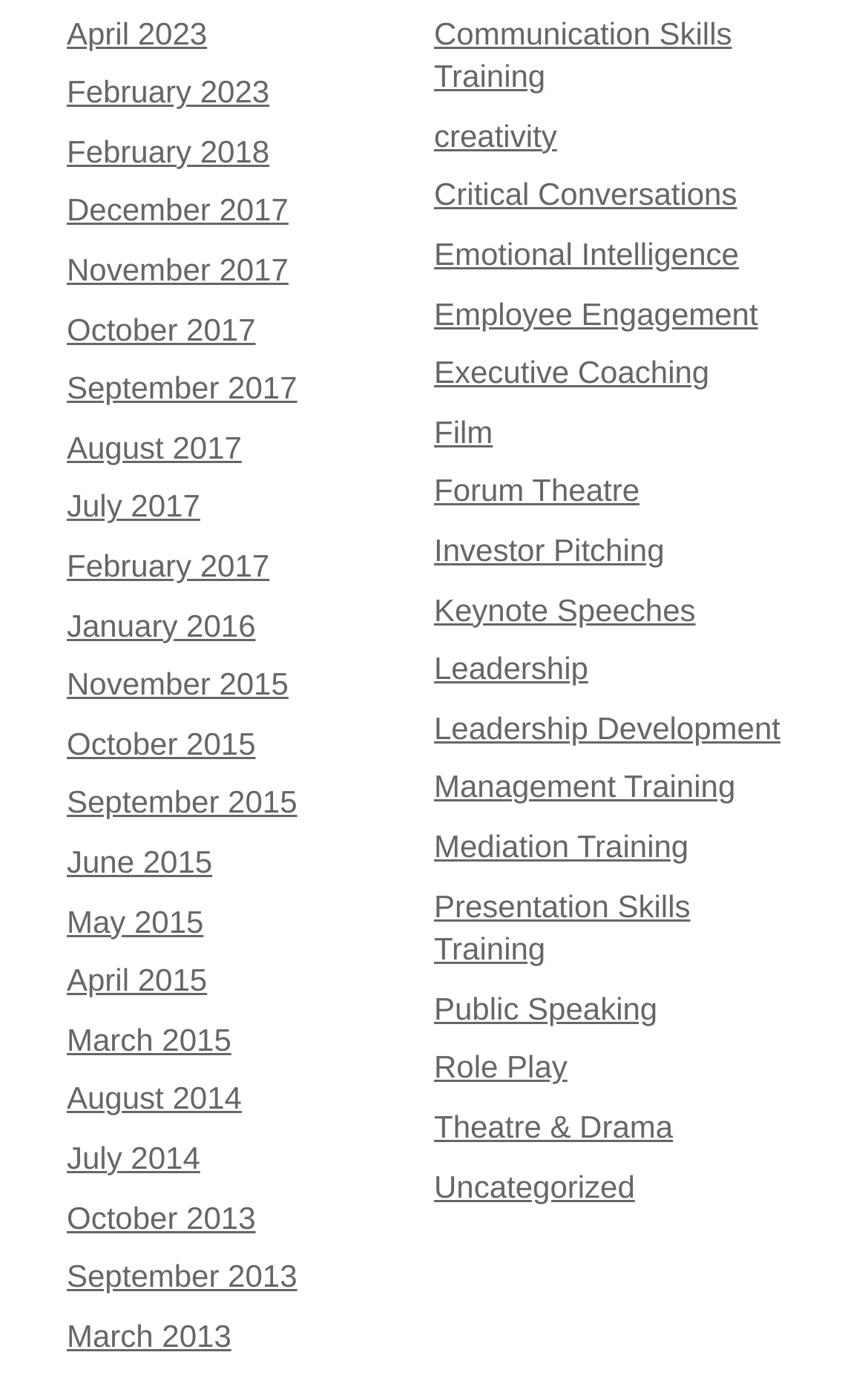Provide the bounding box coordinates of the HTML element this sentence describes: "creativity". The bounding box coordinates consist of four float numbers between 0 and 1, i.e., [left, top, right, bottom].

[0.5, 0.085, 0.642, 0.111]